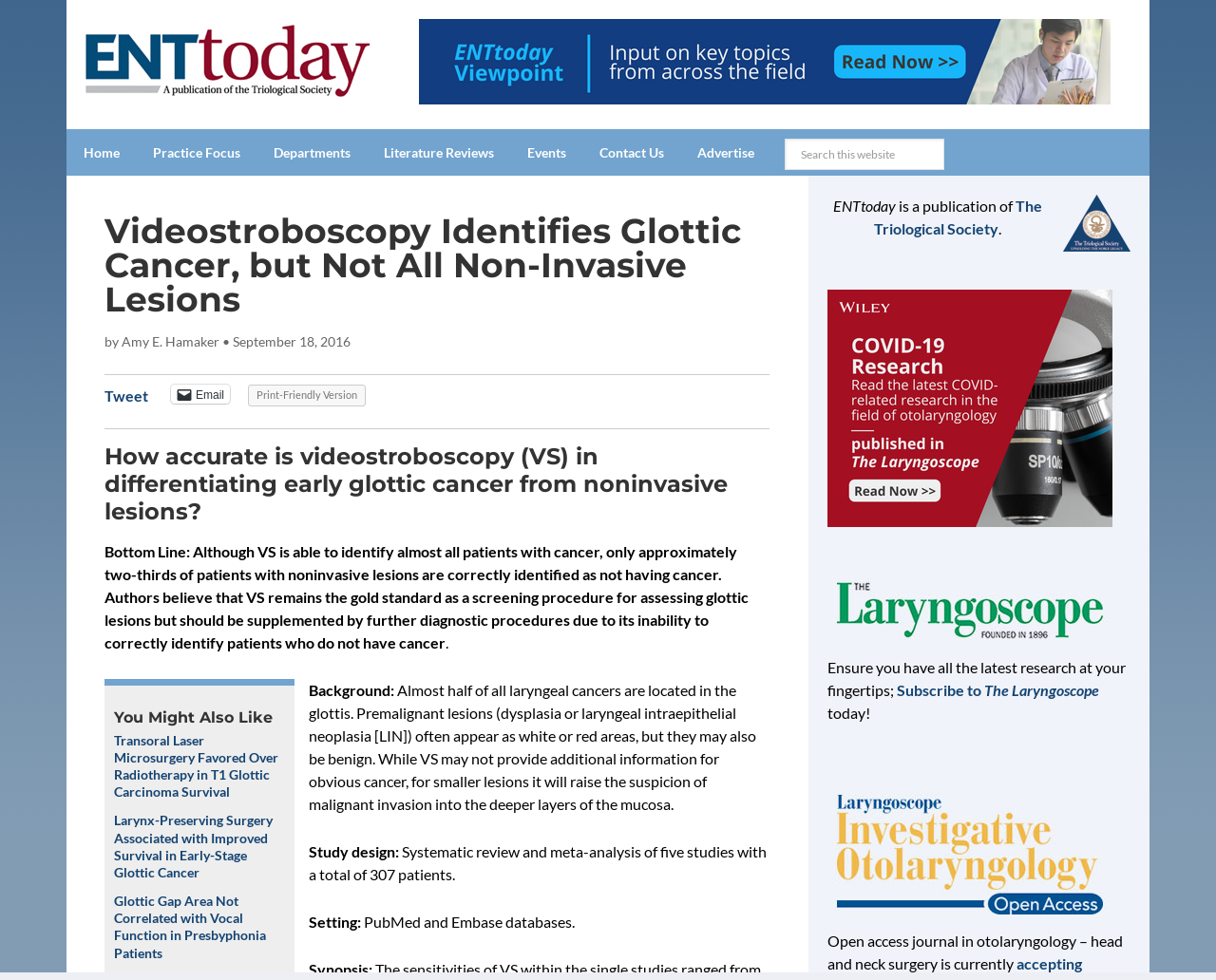Determine the bounding box coordinates of the clickable region to follow the instruction: "Read full article".

None